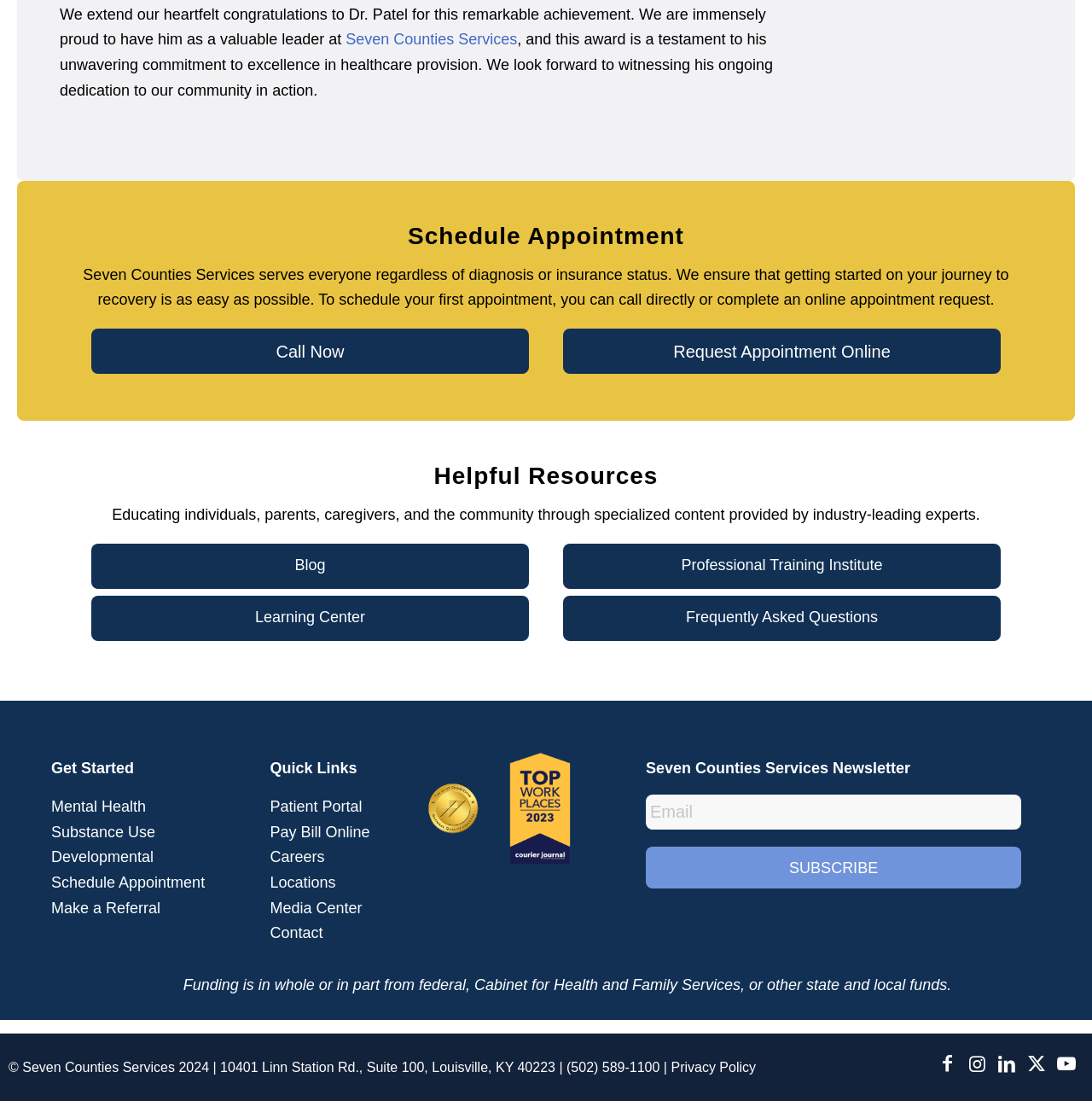Indicate the bounding box coordinates of the clickable region to achieve the following instruction: "Read the blog."

[0.084, 0.494, 0.484, 0.535]